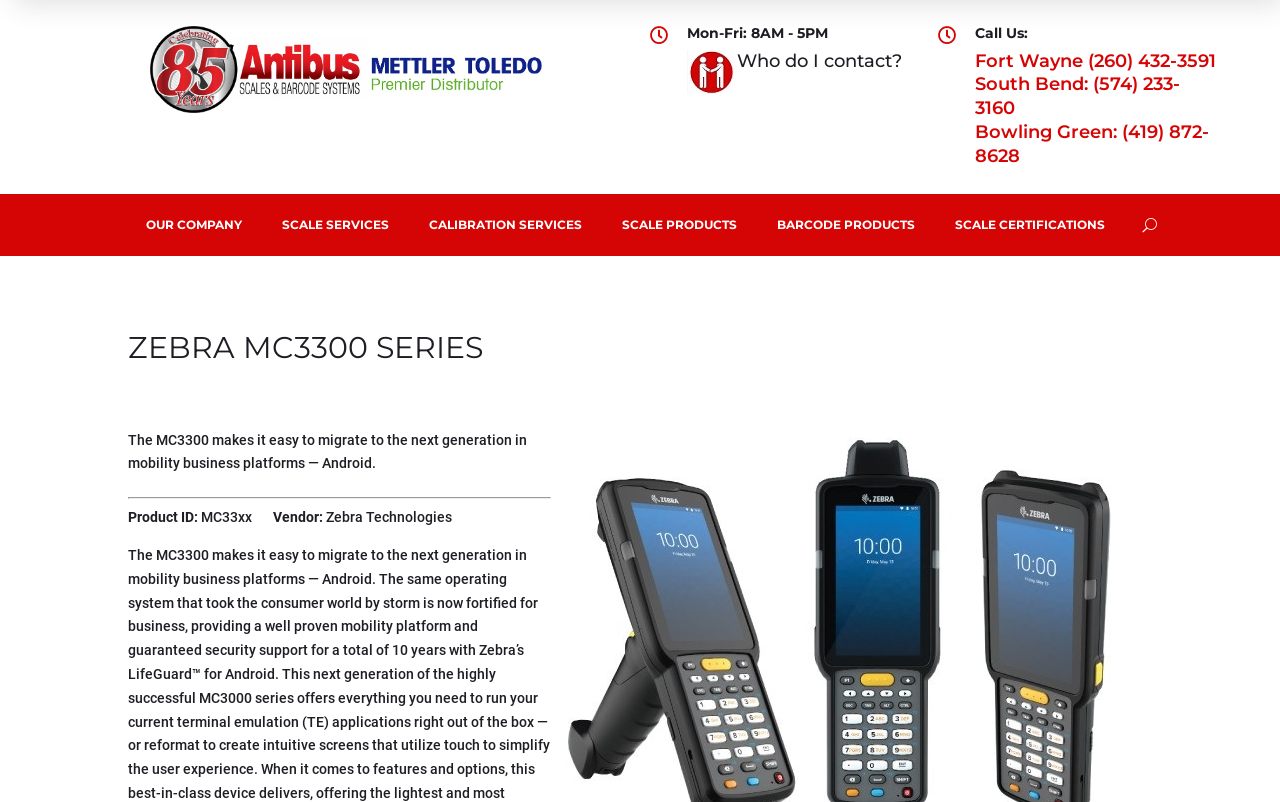Determine the bounding box coordinates for the region that must be clicked to execute the following instruction: "Click the 'U' button".

[0.887, 0.263, 0.909, 0.298]